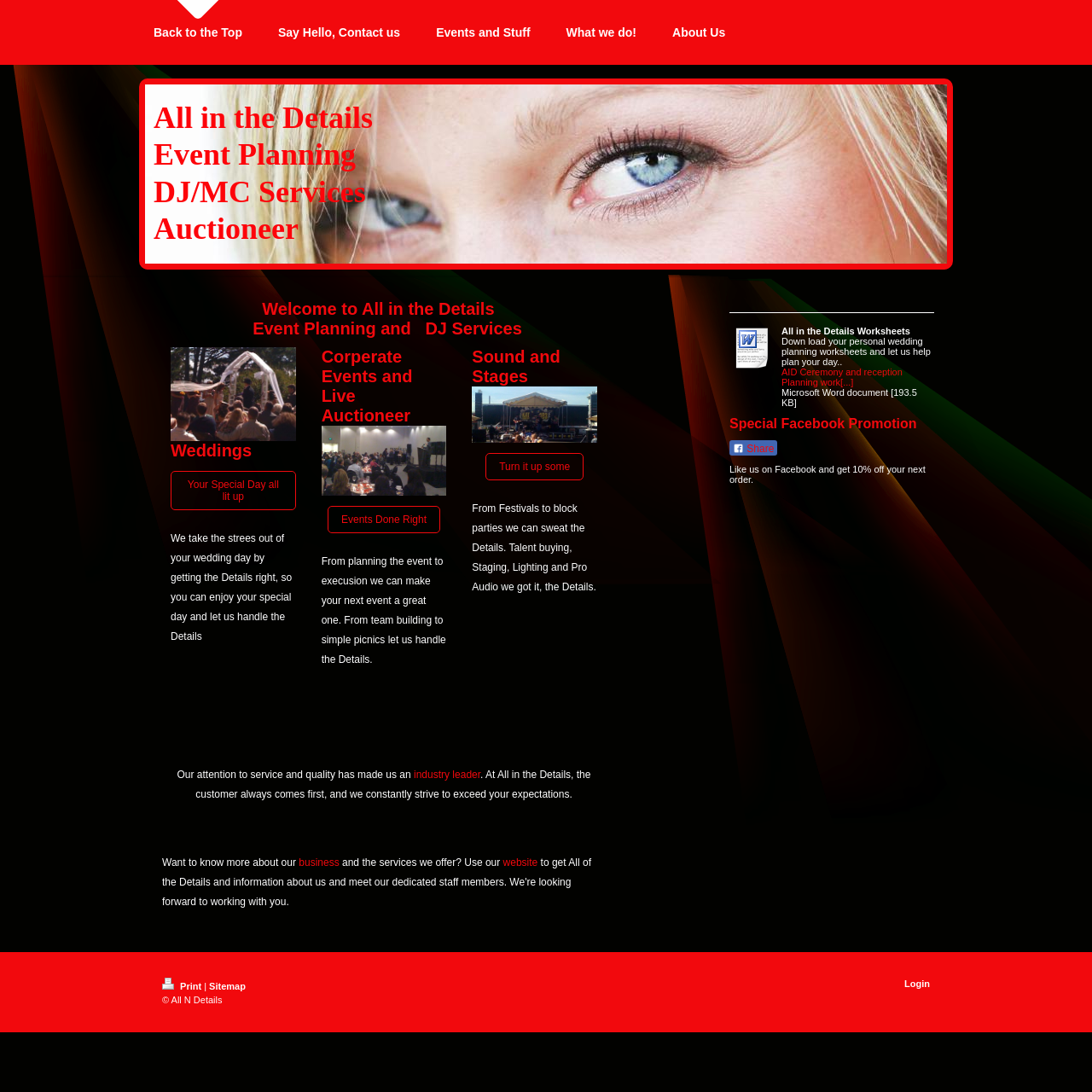What is the company's approach to customer service?
Please provide a single word or phrase in response based on the screenshot.

Customer always comes first